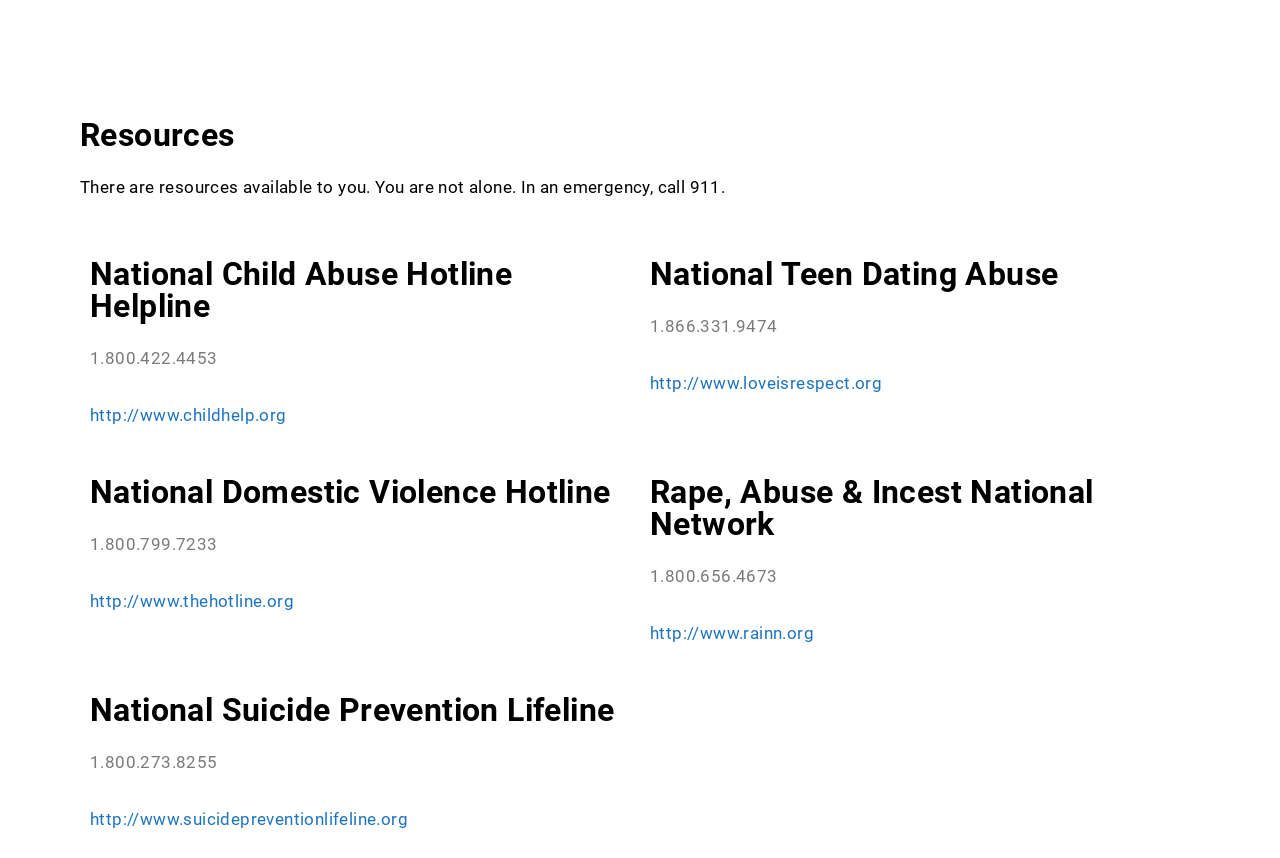Give a one-word or short-phrase answer to the following question: 
What is the purpose of the resources listed on the webpage?

To provide help in emergency situations